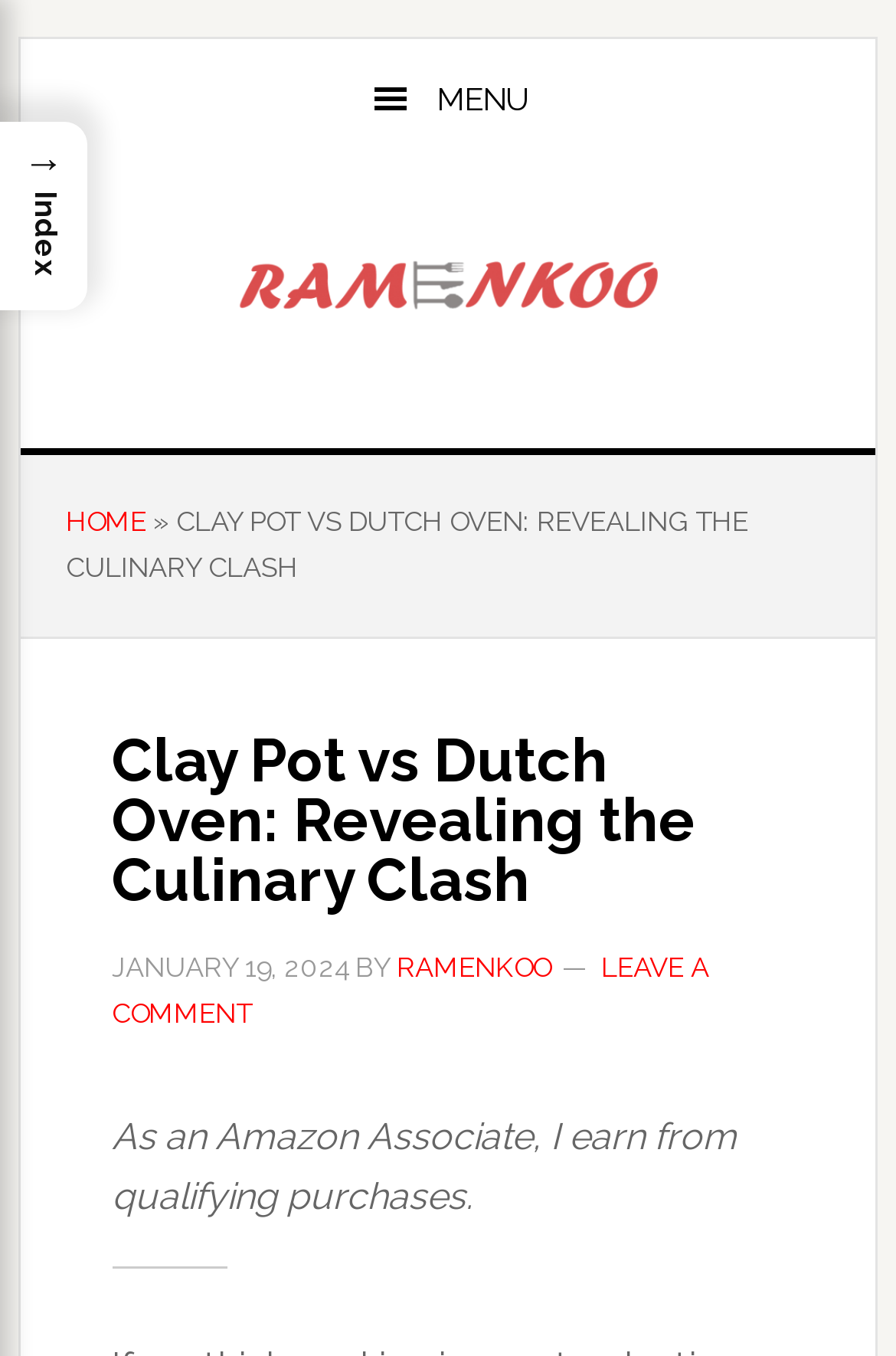Identify the bounding box for the UI element described as: "aria-label="Previous"". The coordinates should be four float numbers between 0 and 1, i.e., [left, top, right, bottom].

None